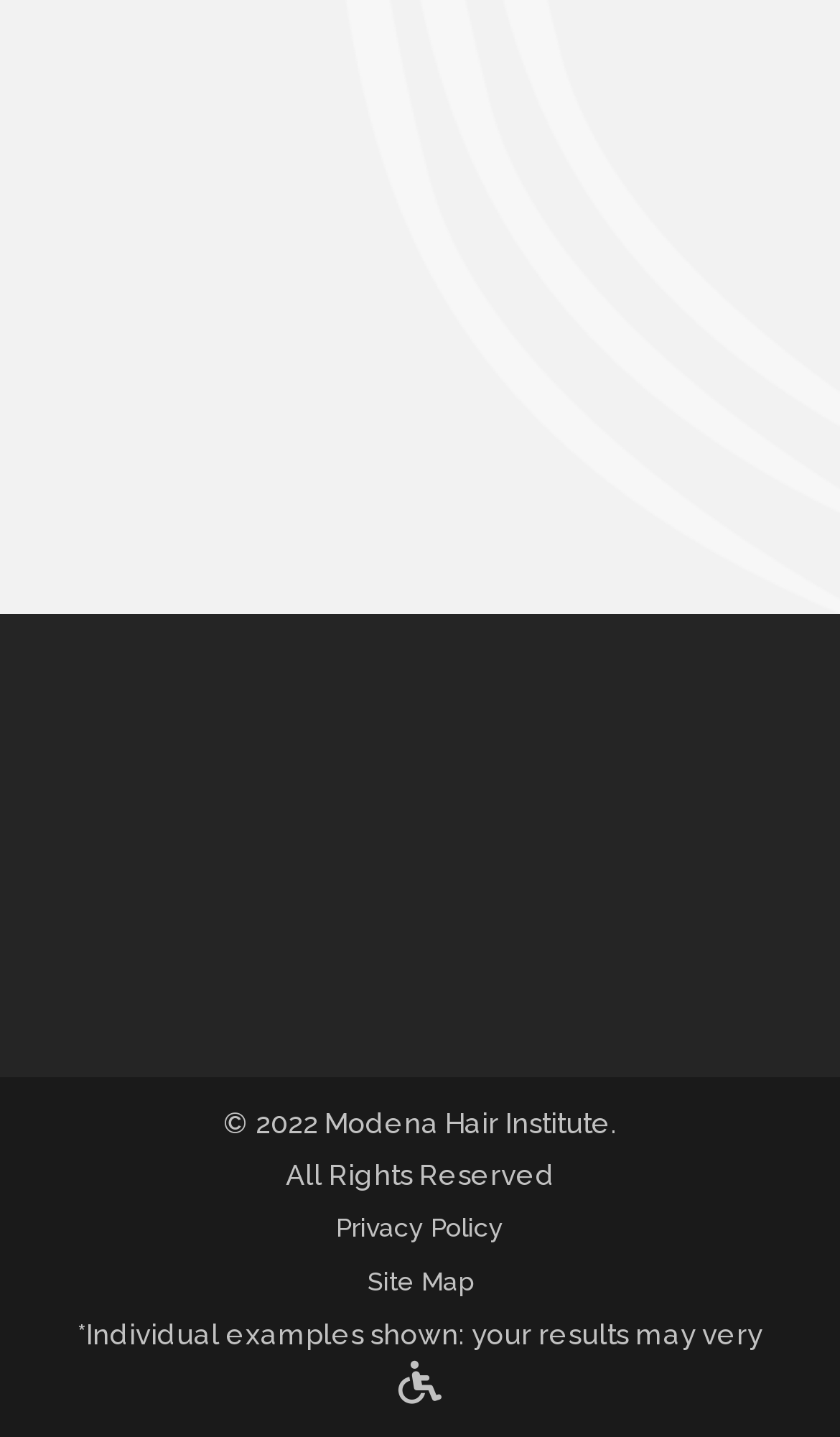What is the symbol of the fourth social media link?
Based on the screenshot, provide a one-word or short-phrase response.

